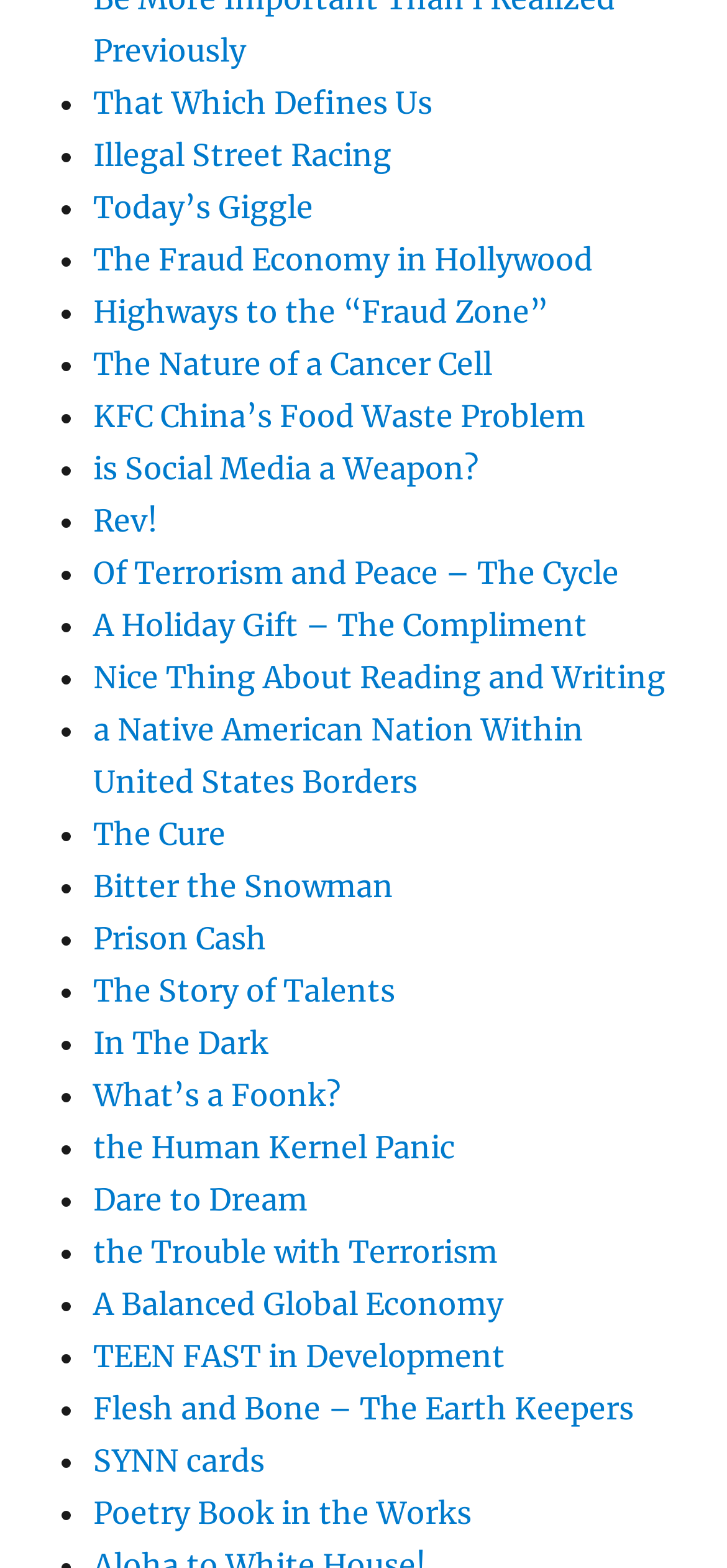Kindly provide the bounding box coordinates of the section you need to click on to fulfill the given instruction: "Explore 'is Social Media a Weapon?'".

[0.128, 0.287, 0.659, 0.31]